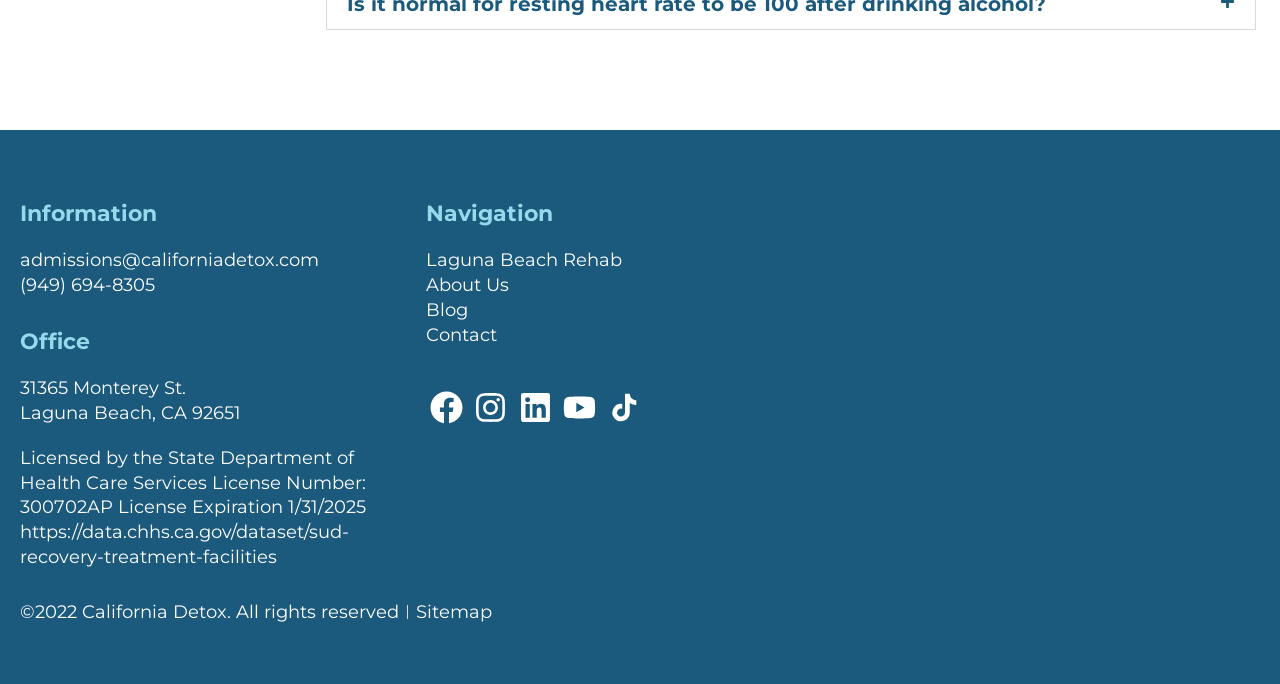Pinpoint the bounding box coordinates of the clickable element to carry out the following instruction: "Contact admissions."

[0.016, 0.365, 0.253, 0.397]